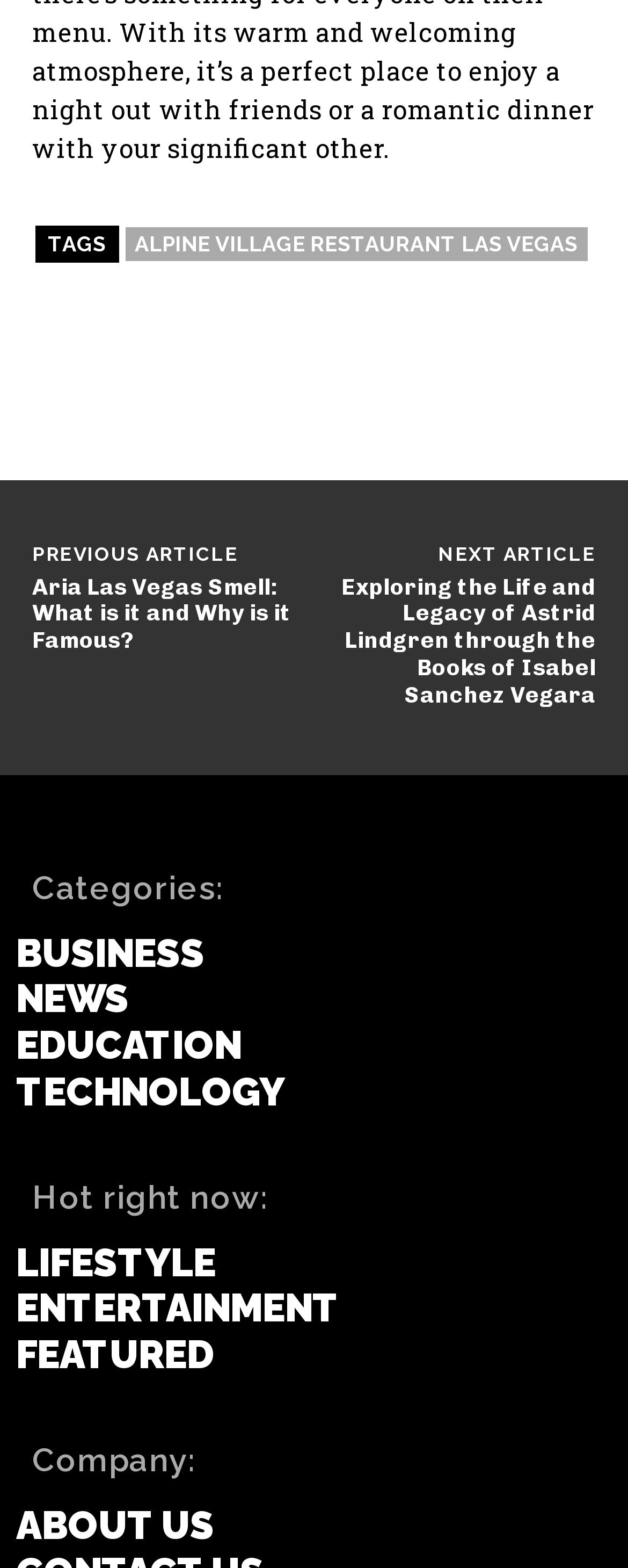What is the category of the article above the 'NEXT ARTICLE' button? Based on the screenshot, please respond with a single word or phrase.

BUSINESS